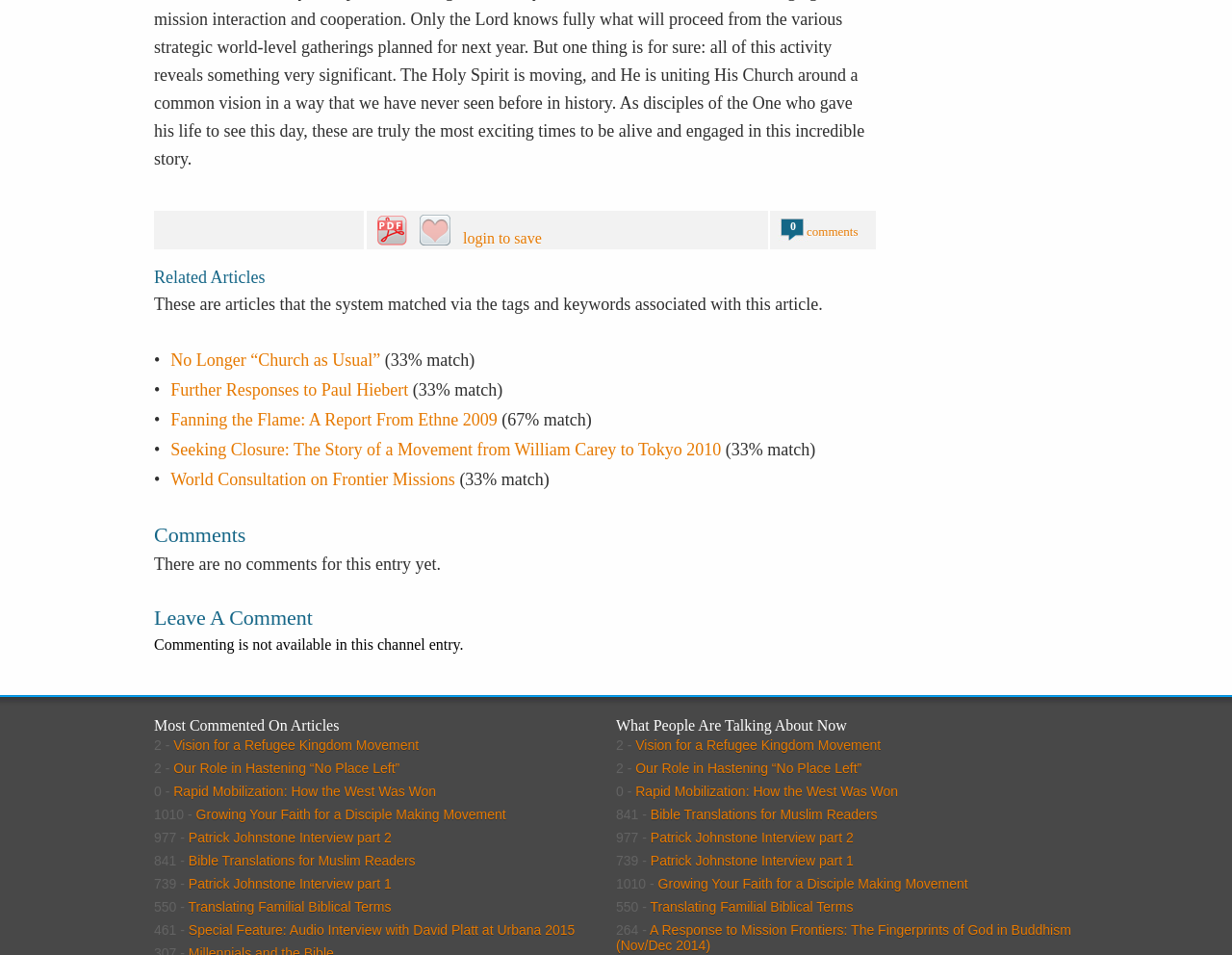Please examine the image and answer the question with a detailed explanation:
How many comments are there for this entry?

I found the heading 'Comments' and then looked for the static text under it, which says 'There are no comments for this entry yet.'.